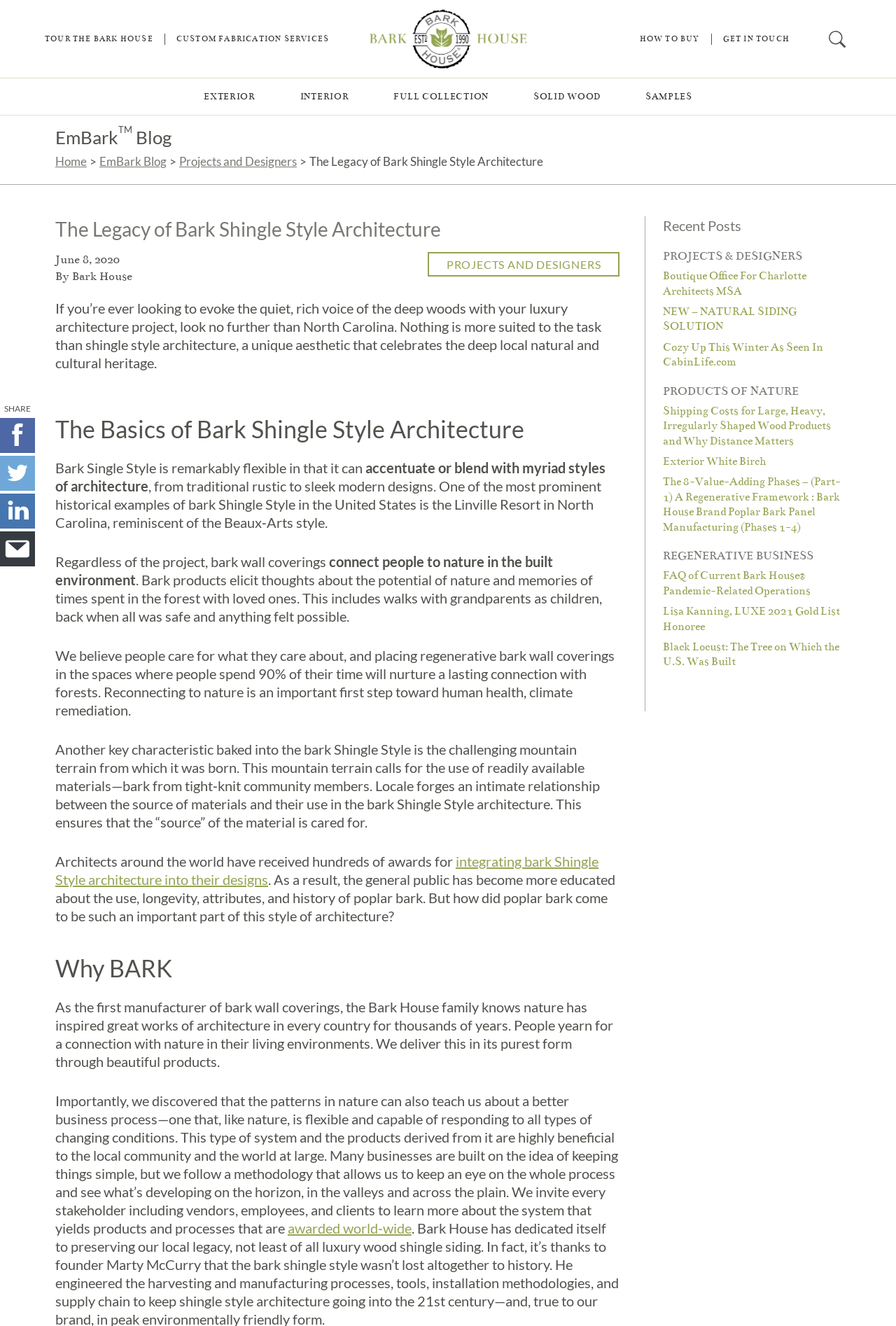Please identify the bounding box coordinates of the clickable region that I should interact with to perform the following instruction: "Click TOUR THE BARK HOUSE". The coordinates should be expressed as four float numbers between 0 and 1, i.e., [left, top, right, bottom].

[0.05, 0.026, 0.171, 0.032]